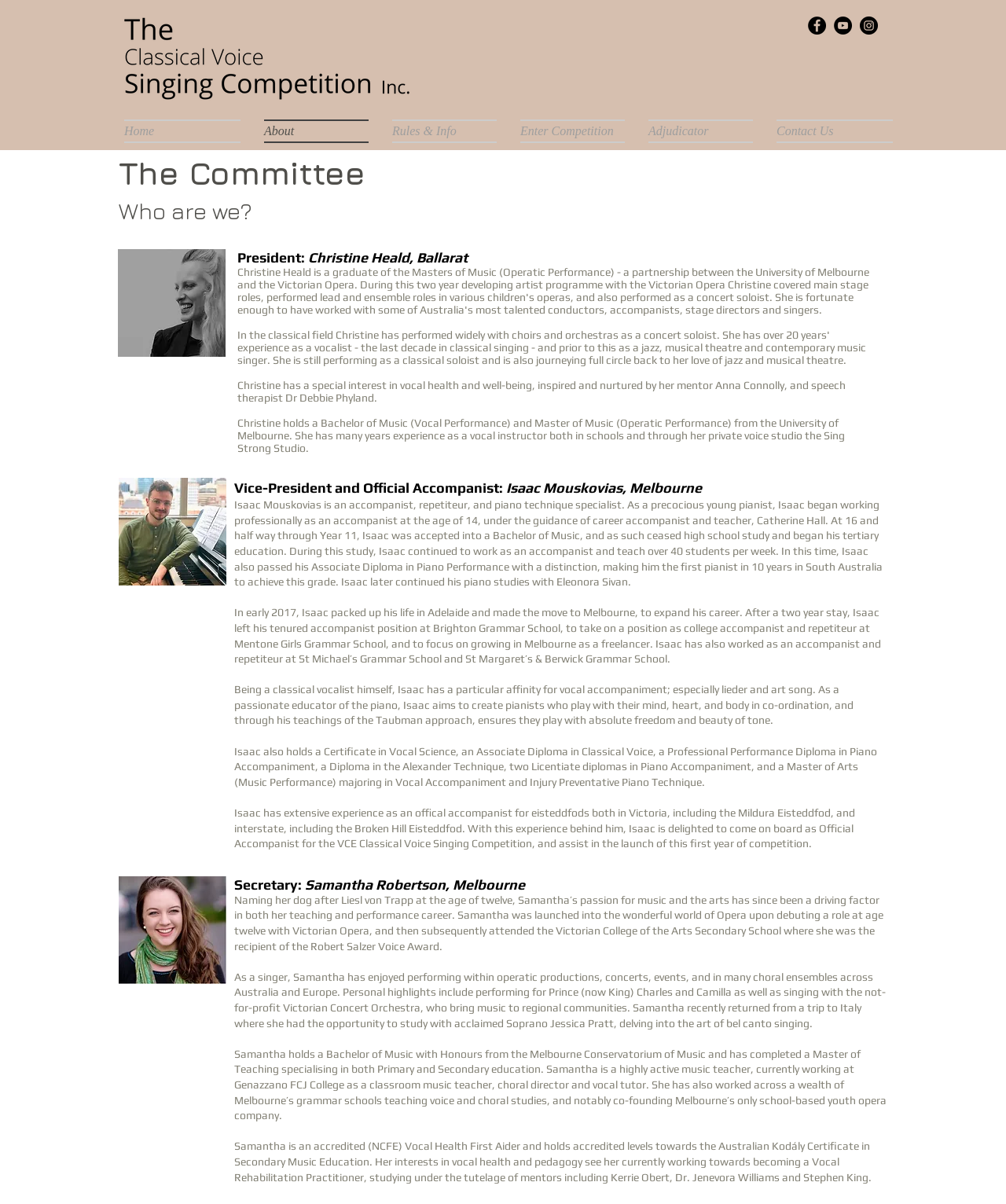Please locate the bounding box coordinates for the element that should be clicked to achieve the following instruction: "Click the Contact Us link". Ensure the coordinates are given as four float numbers between 0 and 1, i.e., [left, top, right, bottom].

[0.76, 0.099, 0.888, 0.119]